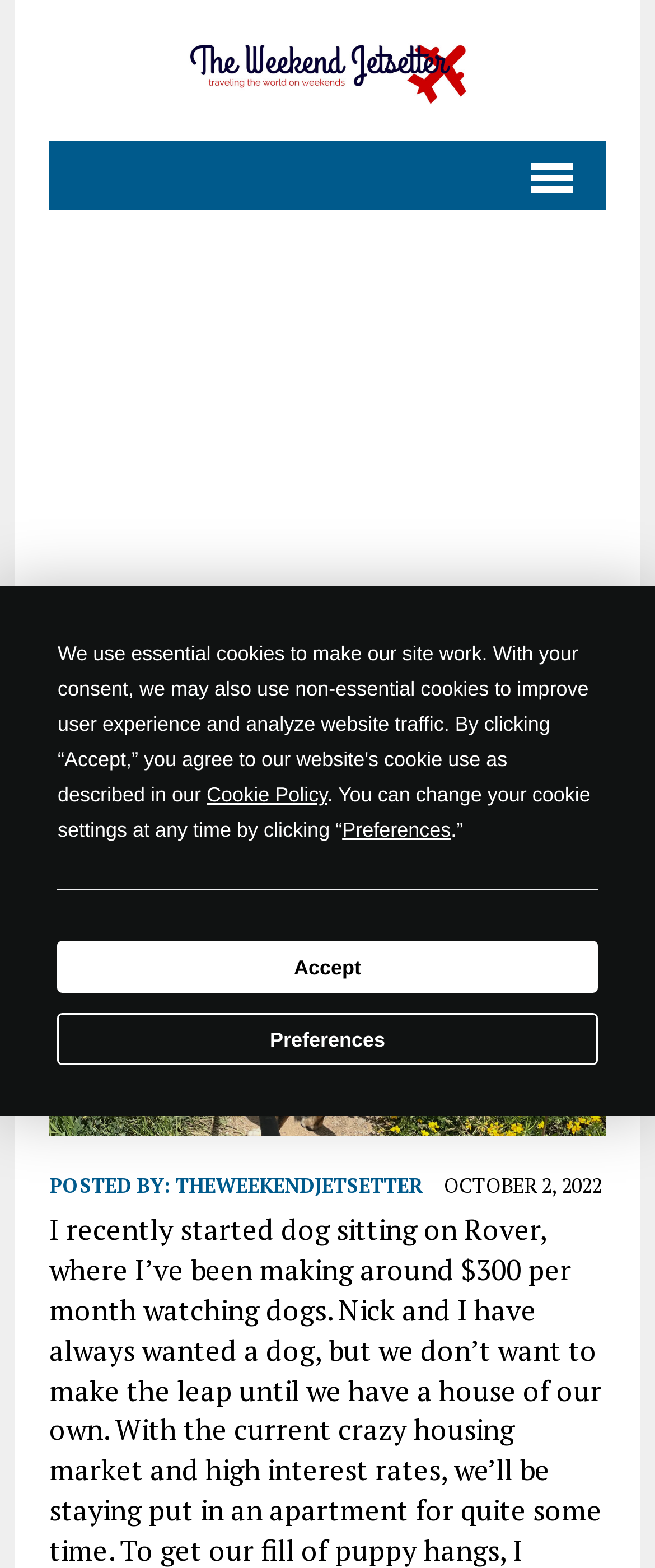What is the blogger's name?
Please analyze the image and answer the question with as much detail as possible.

I found the blogger's name by looking at the 'POSTED BY:' section, which is located below the main heading and above the date 'OCTOBER 2, 2022'. The blogger's name is a link with the text 'THEWEEKENDJETSETTER'.